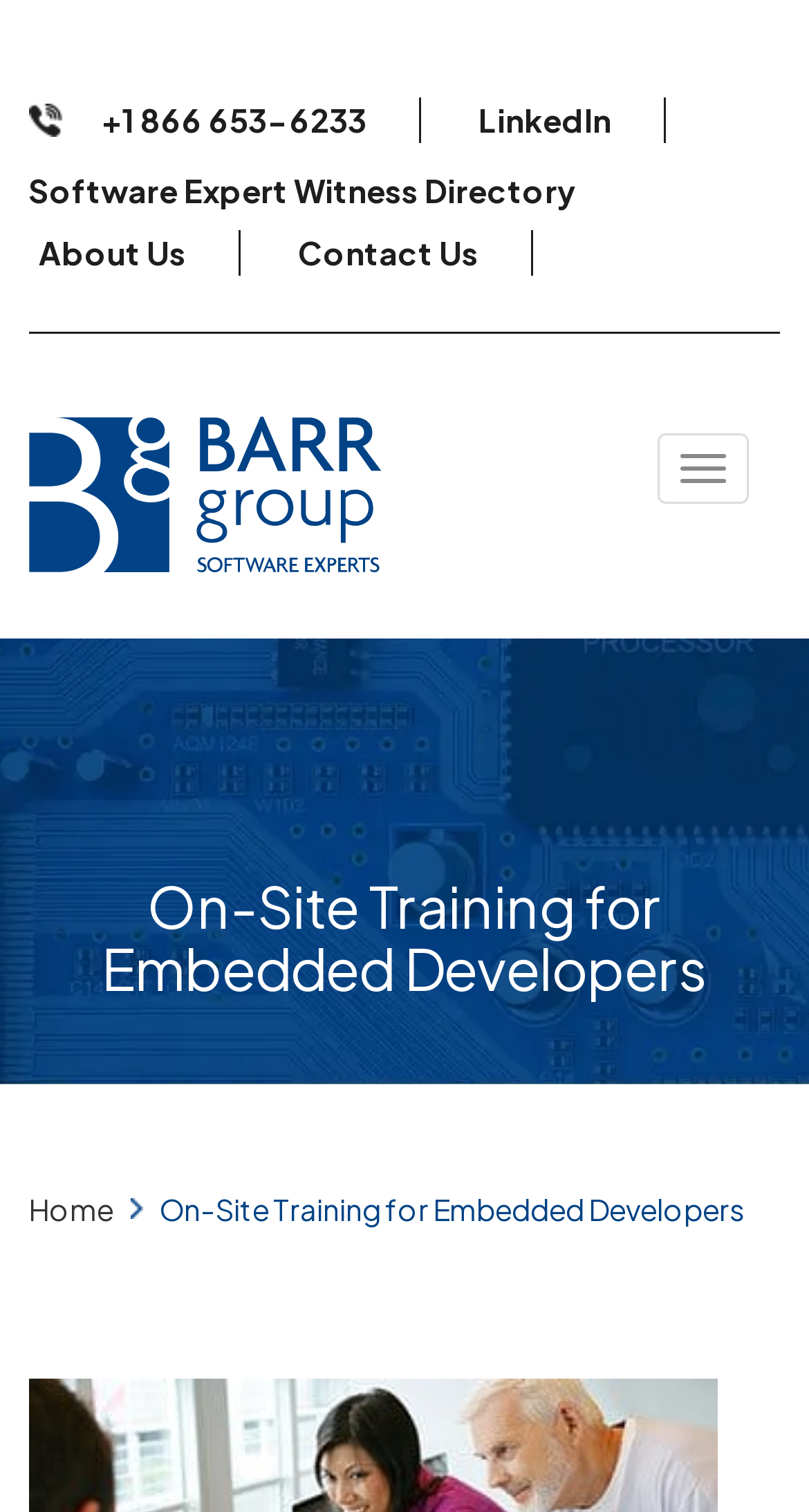Find the bounding box coordinates of the UI element according to this description: "LinkedIn".

[0.591, 0.064, 0.822, 0.095]